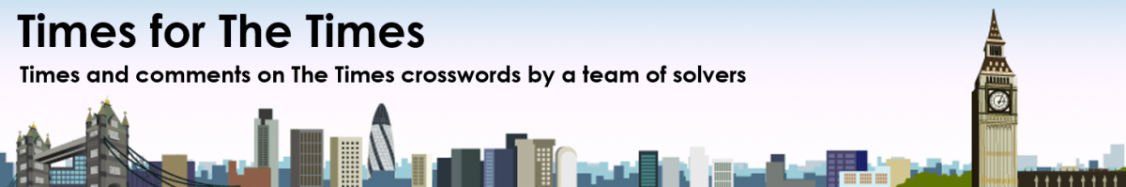What is the focus of the 'Times for The Times' page?
Refer to the image and give a detailed response to the question.

The title 'Times for The Times' and the subtitle 'Times and comments on The Times crosswords by a team of solvers' suggest that the focus of the page is on discussions and comments about The Times crosswords.